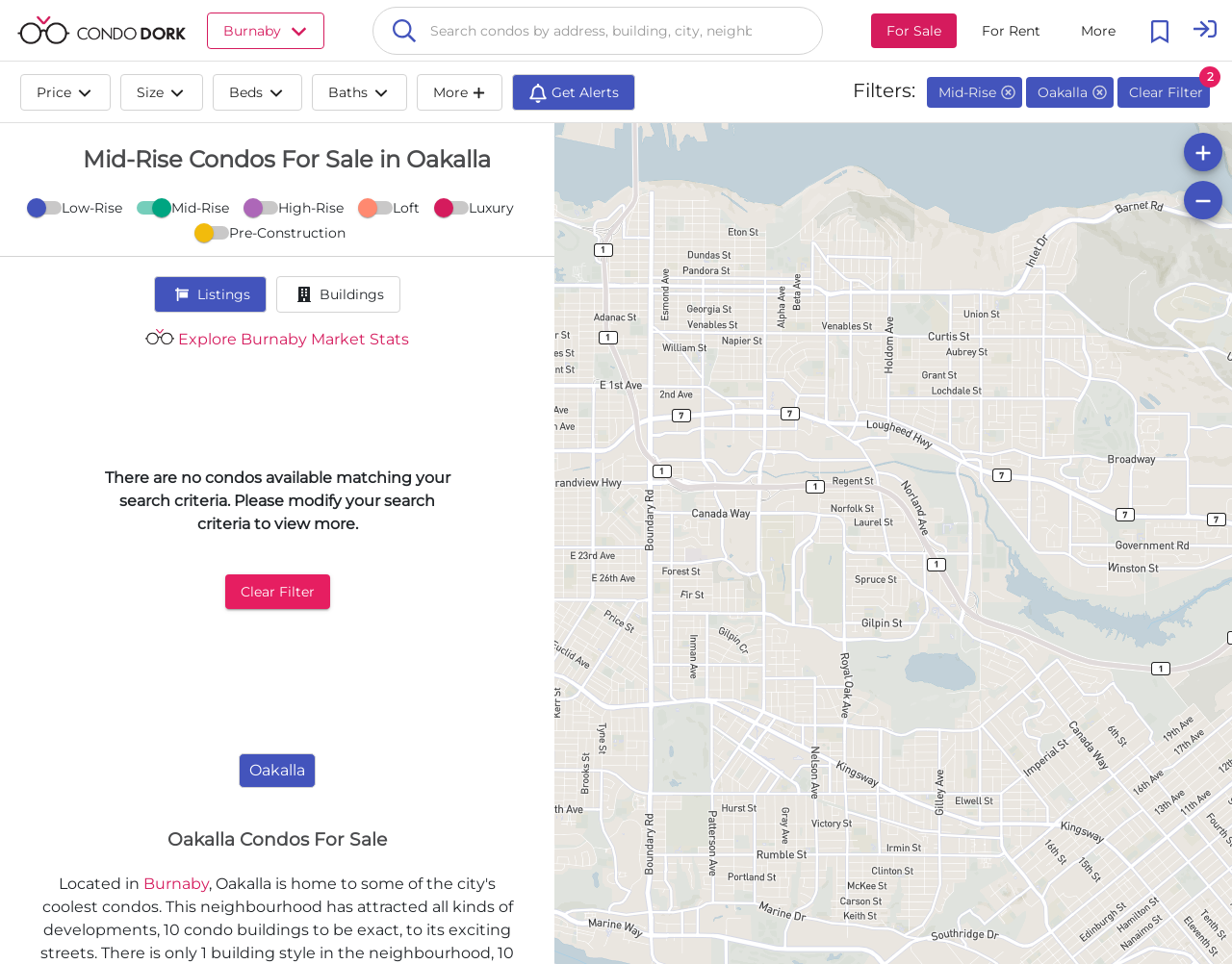What is the result of the current search?
Please respond to the question with as much detail as possible.

The webpage displays a message 'There are no condos available matching your search criteria. Please modify your search criteria to view more.', indicating that the current search did not yield any results.